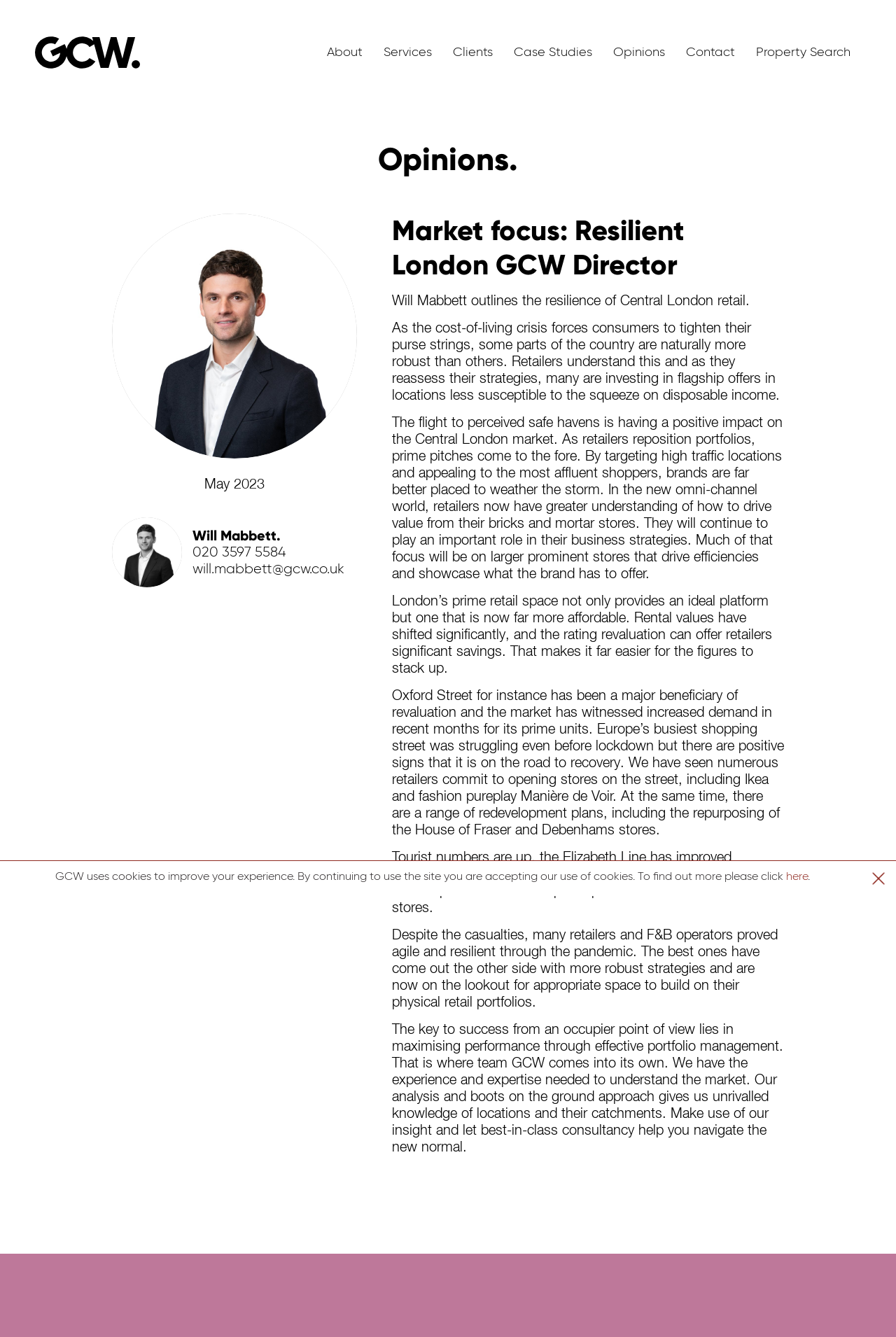Locate the bounding box of the UI element based on this description: "parent_node: Will Mabbett.". Provide four float numbers between 0 and 1 as [left, top, right, bottom].

[0.125, 0.387, 0.203, 0.439]